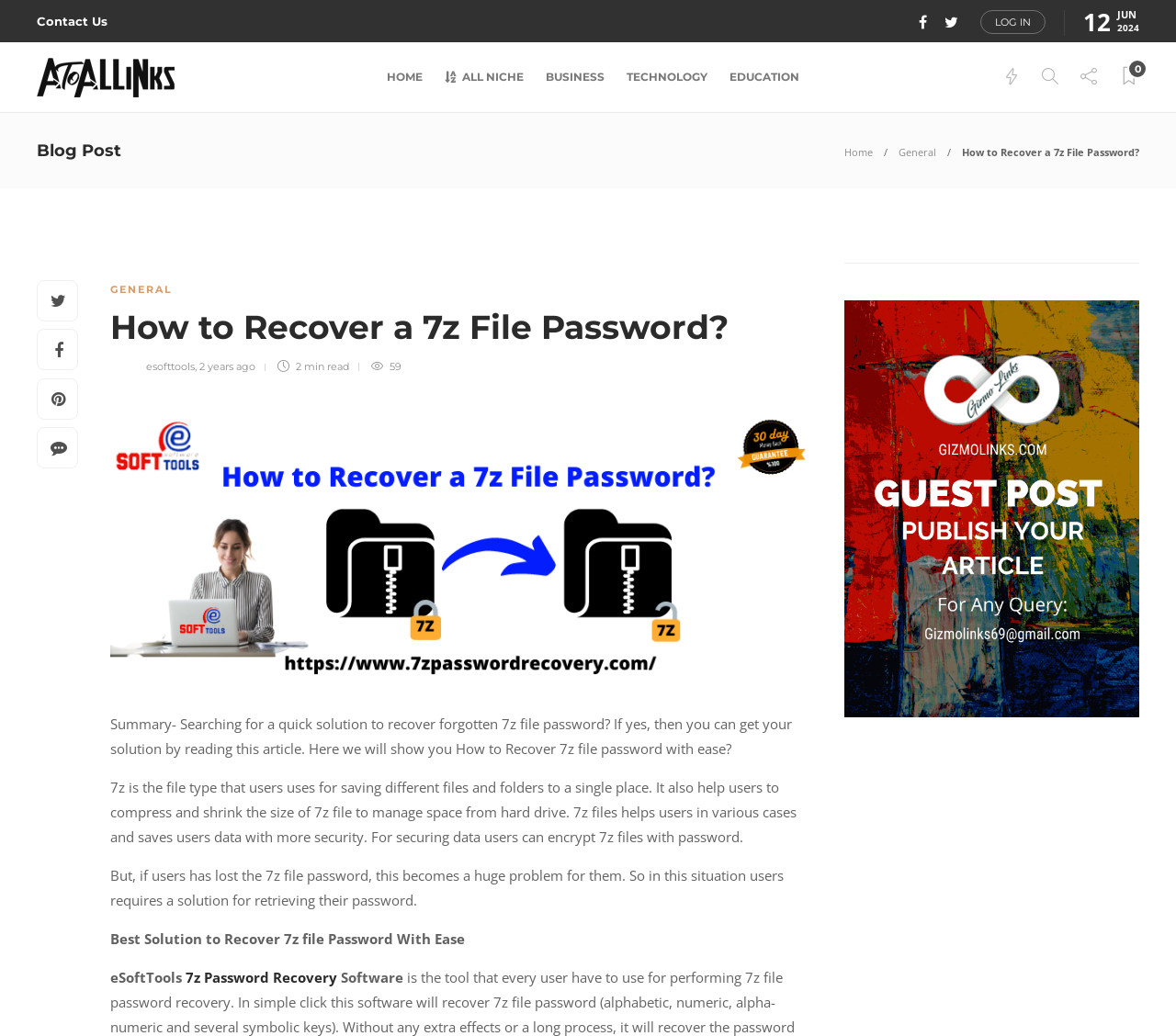Provide the bounding box coordinates for the specified HTML element described in this description: "esofttools". The coordinates should be four float numbers ranging from 0 to 1, in the format [left, top, right, bottom].

[0.124, 0.348, 0.166, 0.36]